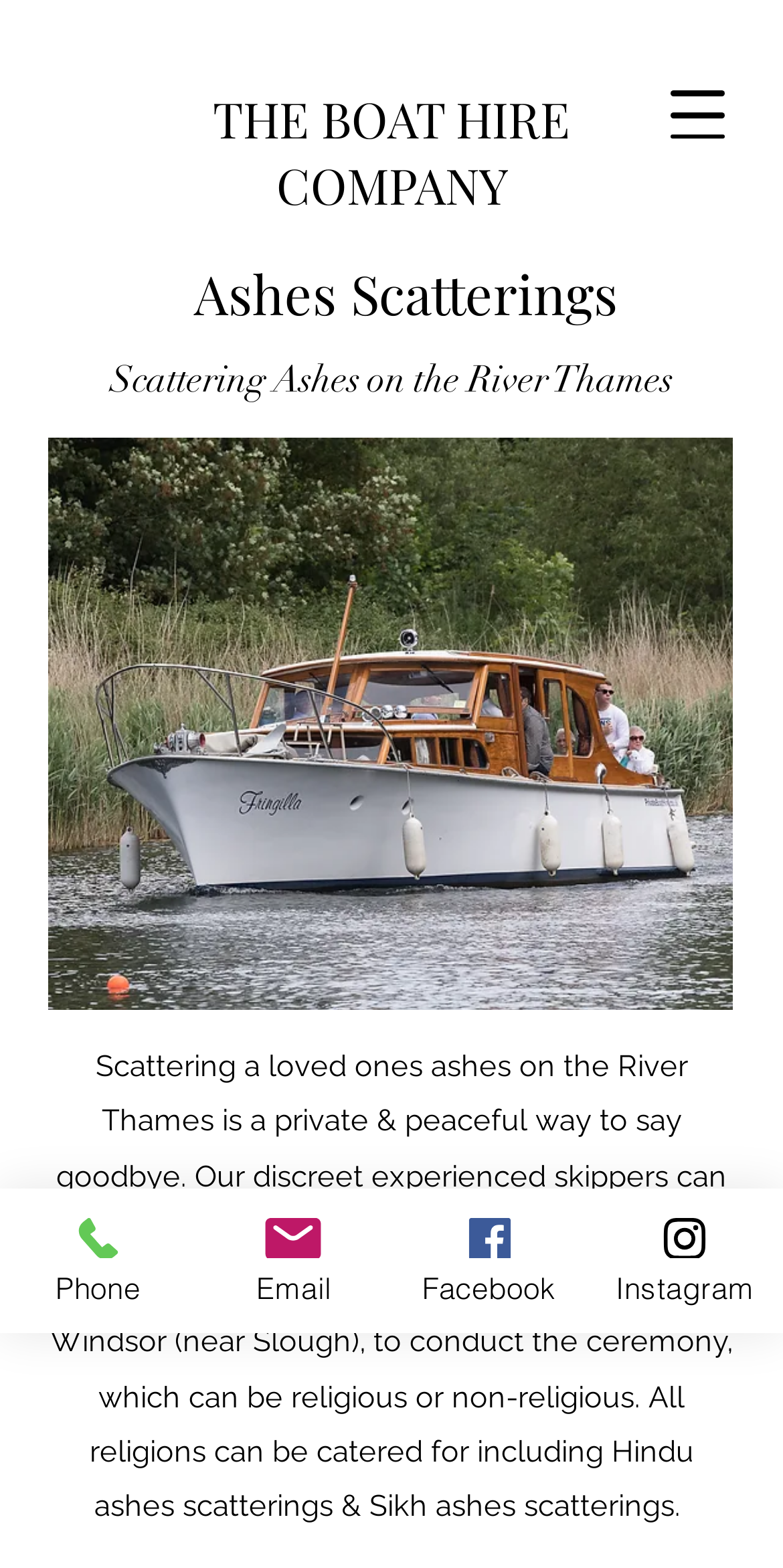How can you contact the company?
Please provide a comprehensive and detailed answer to the question.

The webpage provides multiple ways to contact the company, including phone, email, Facebook, and Instagram, which are listed at the bottom of the page with corresponding icons.